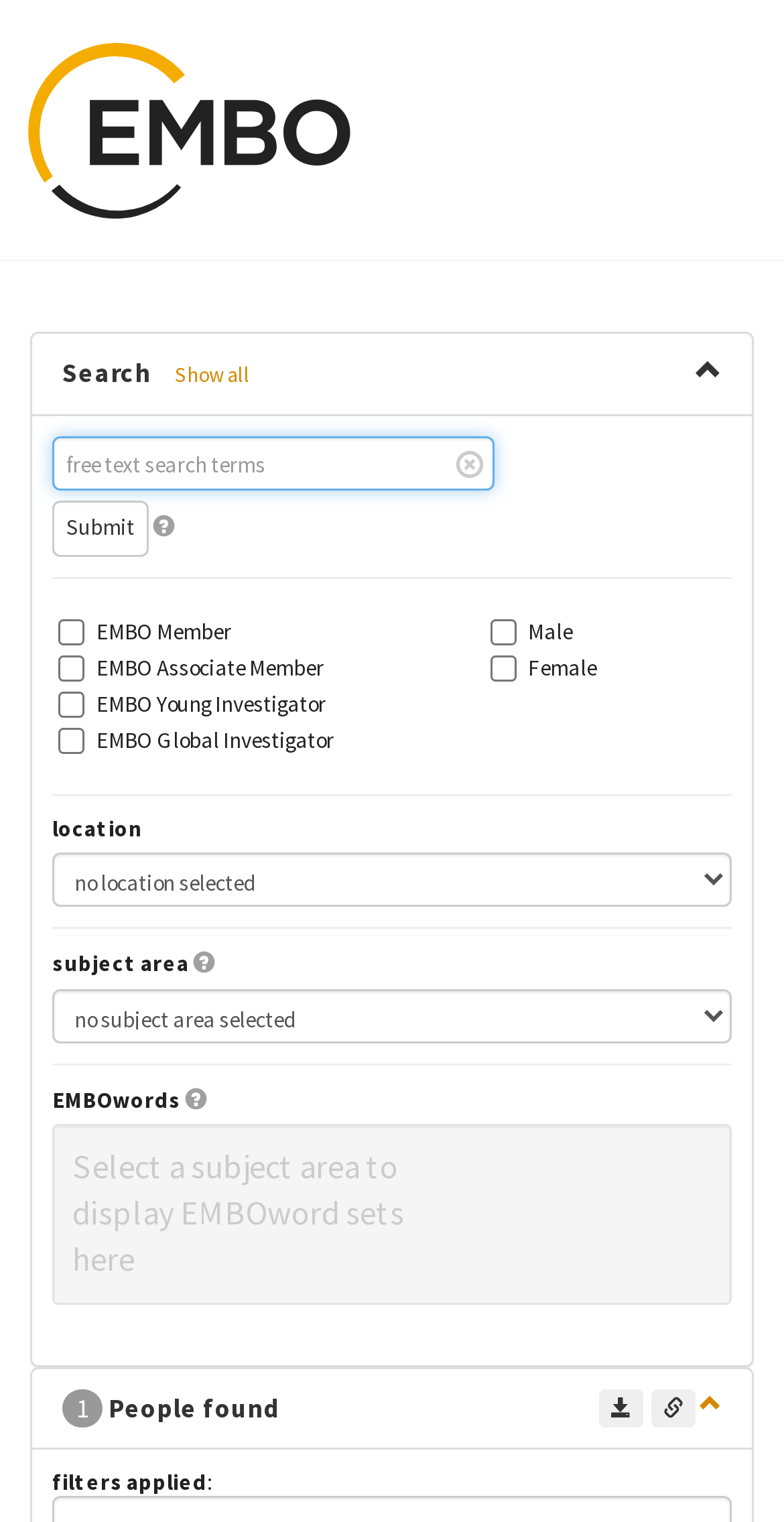Answer the following inquiry with a single word or phrase:
What is the logo displayed at the top left corner?

EMBO Logo